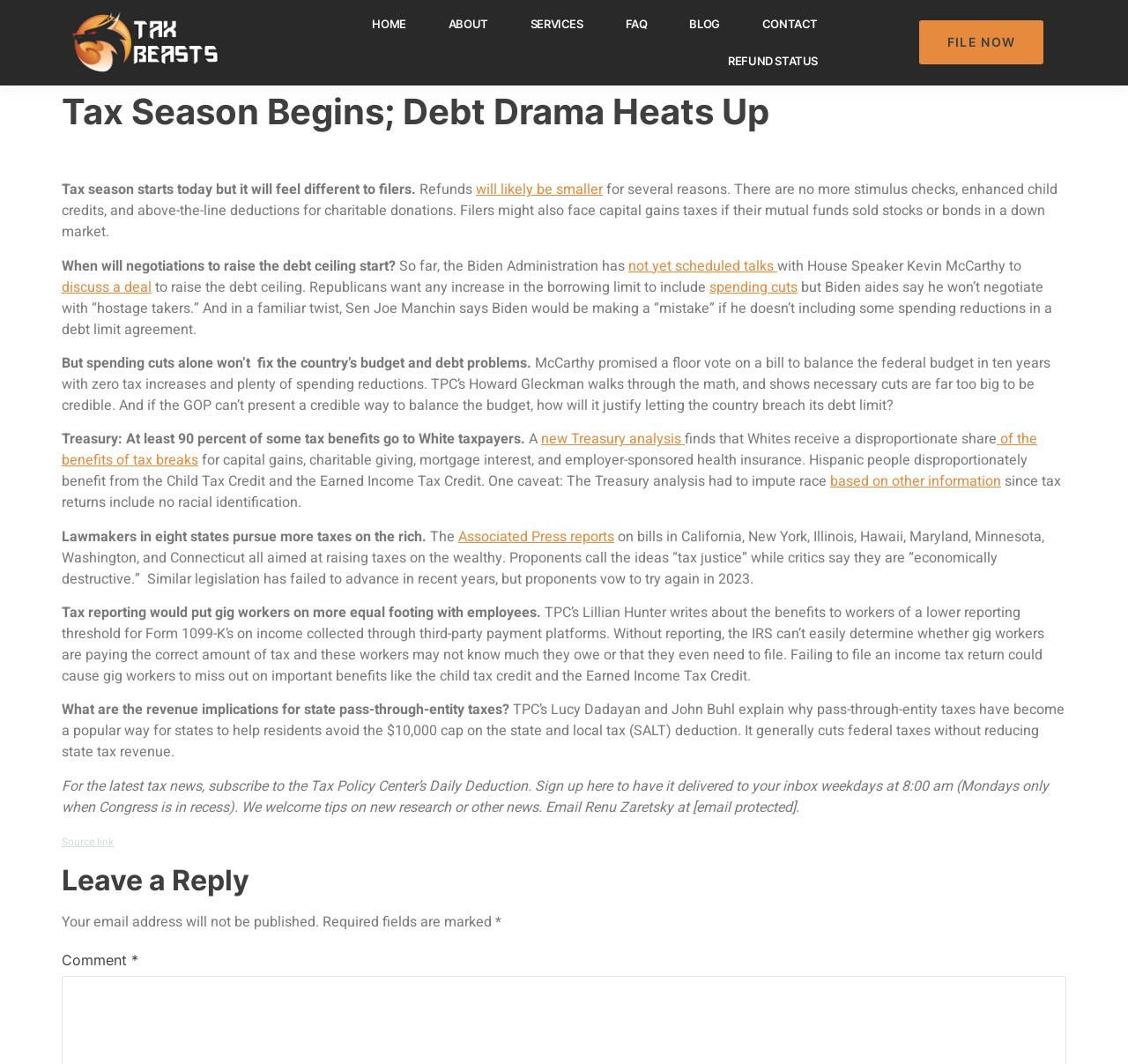Identify and provide the bounding box for the element described by: "How It Works".

None